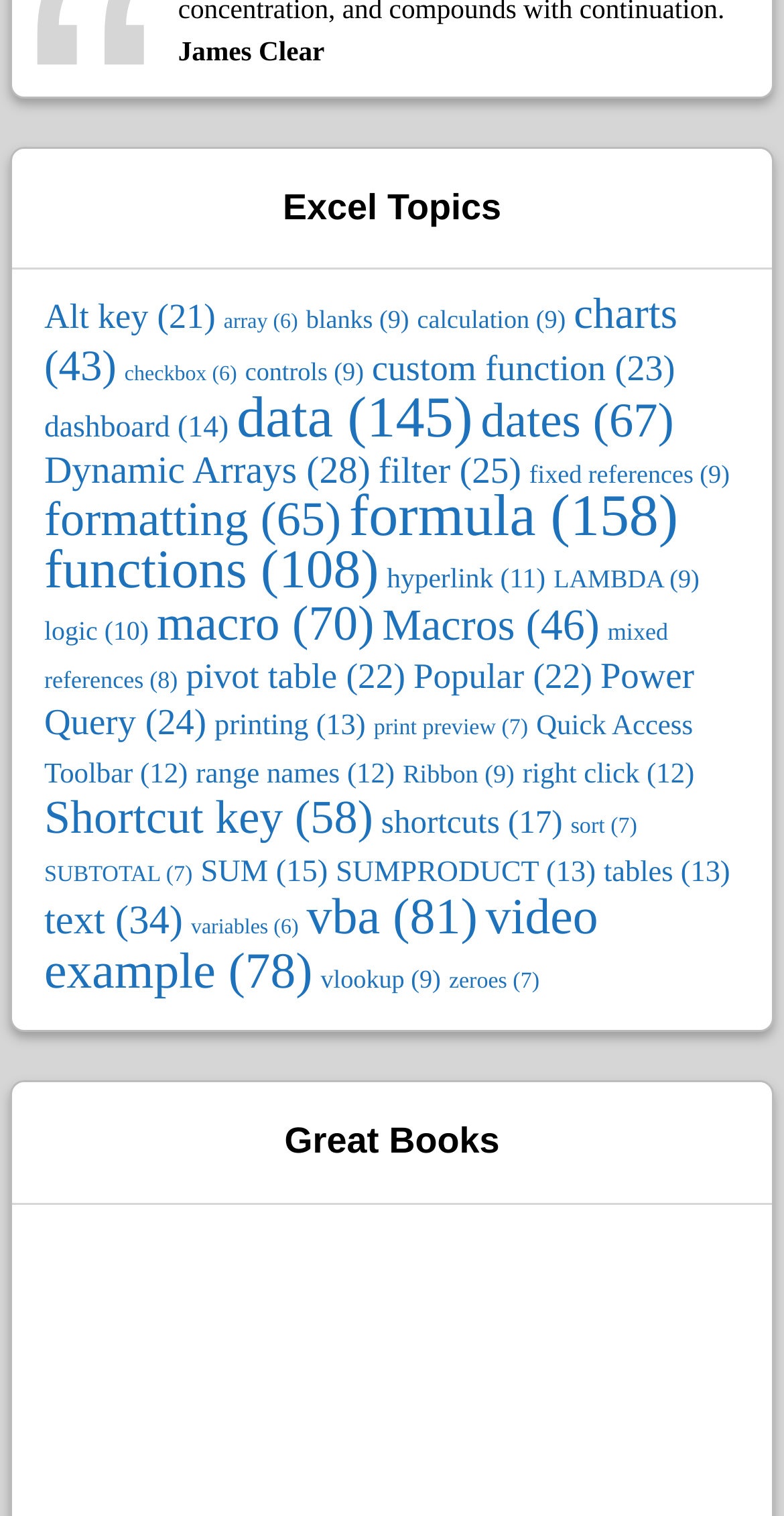Highlight the bounding box coordinates of the element you need to click to perform the following instruction: "Learn about 'Power Query'."

[0.056, 0.432, 0.885, 0.49]